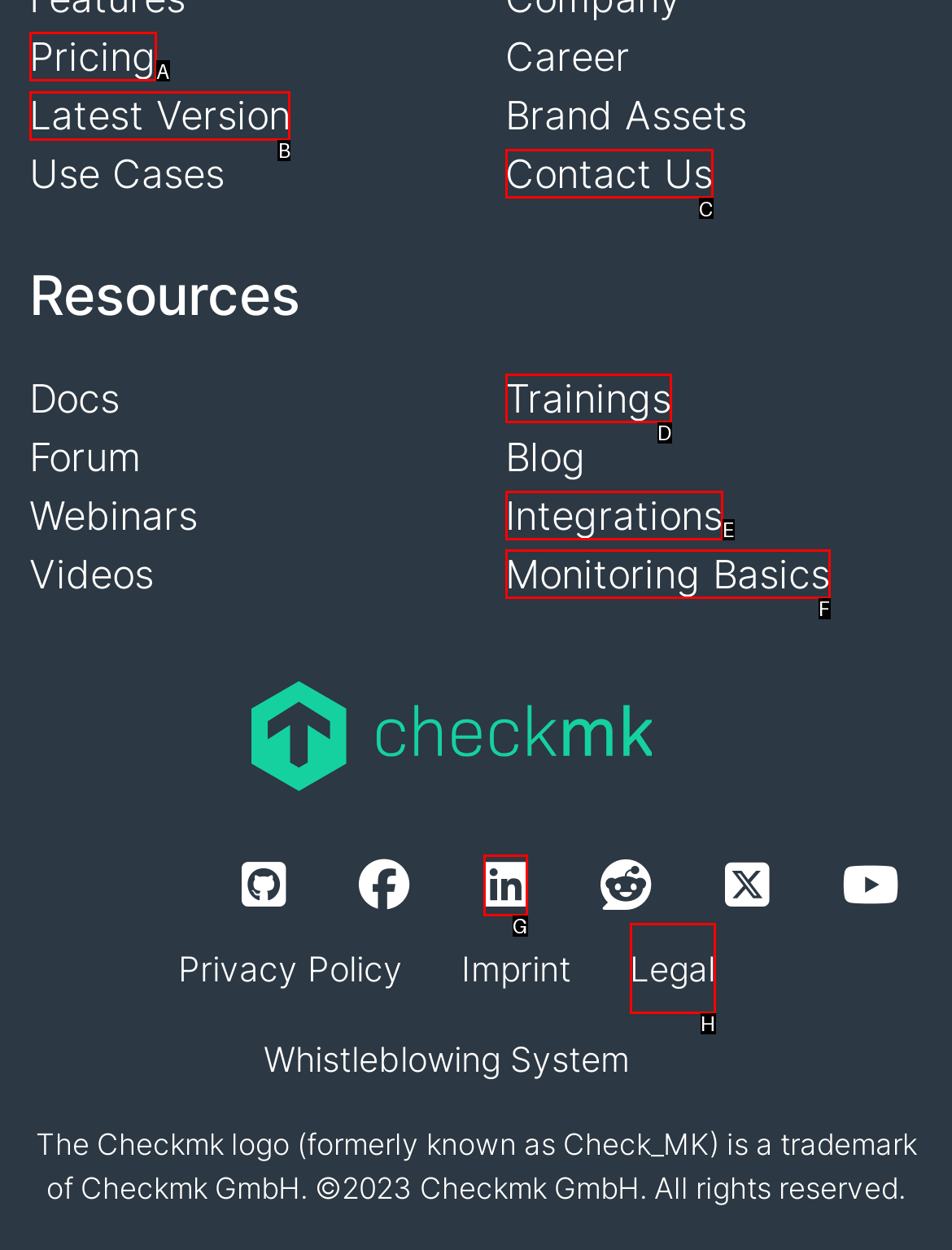Determine the right option to click to perform this task: Check the Latest Version
Answer with the correct letter from the given choices directly.

B